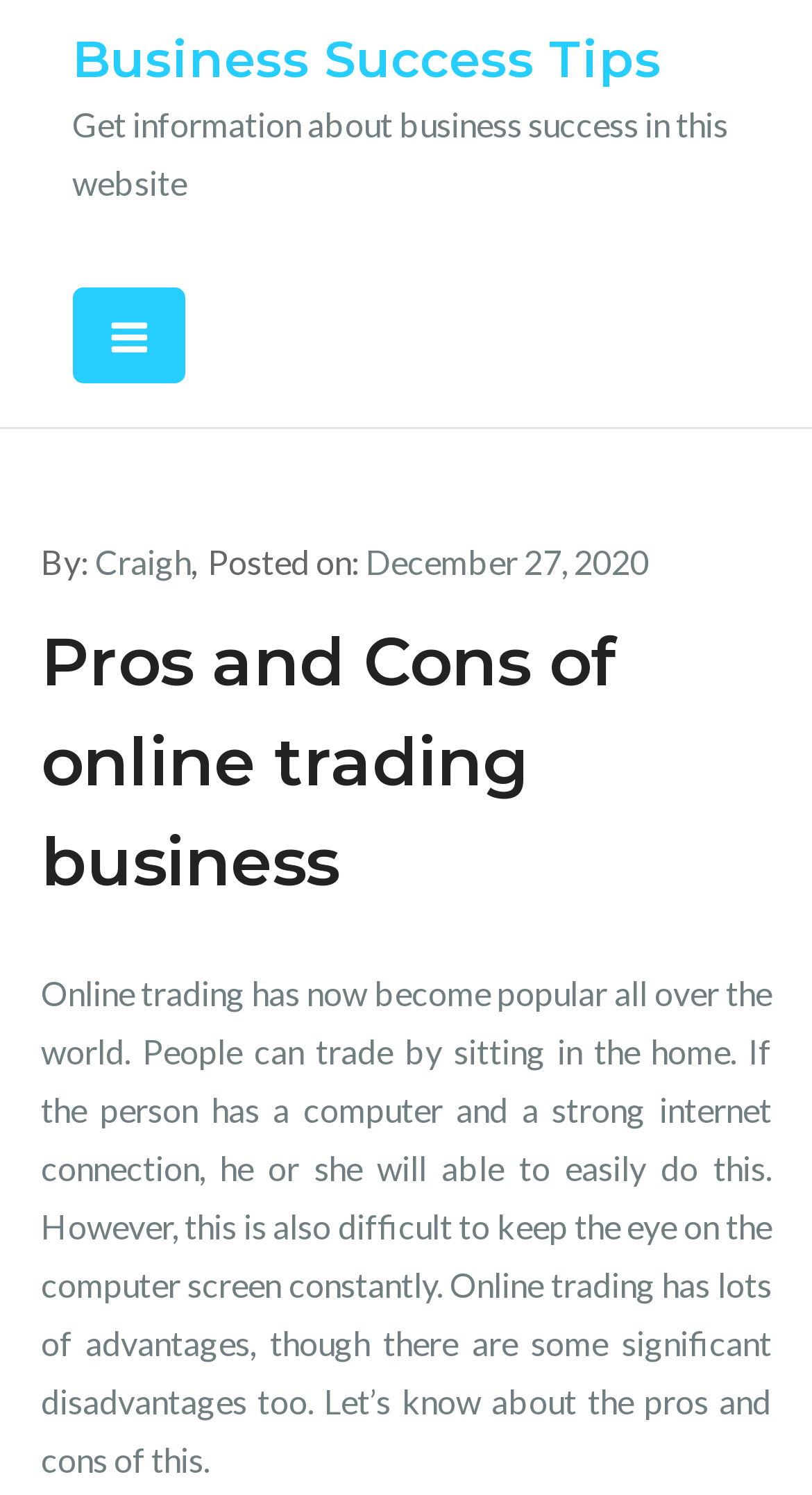Give a one-word or short phrase answer to this question: 
What are the two aspects of online trading discussed in the article?

Advantages and disadvantages